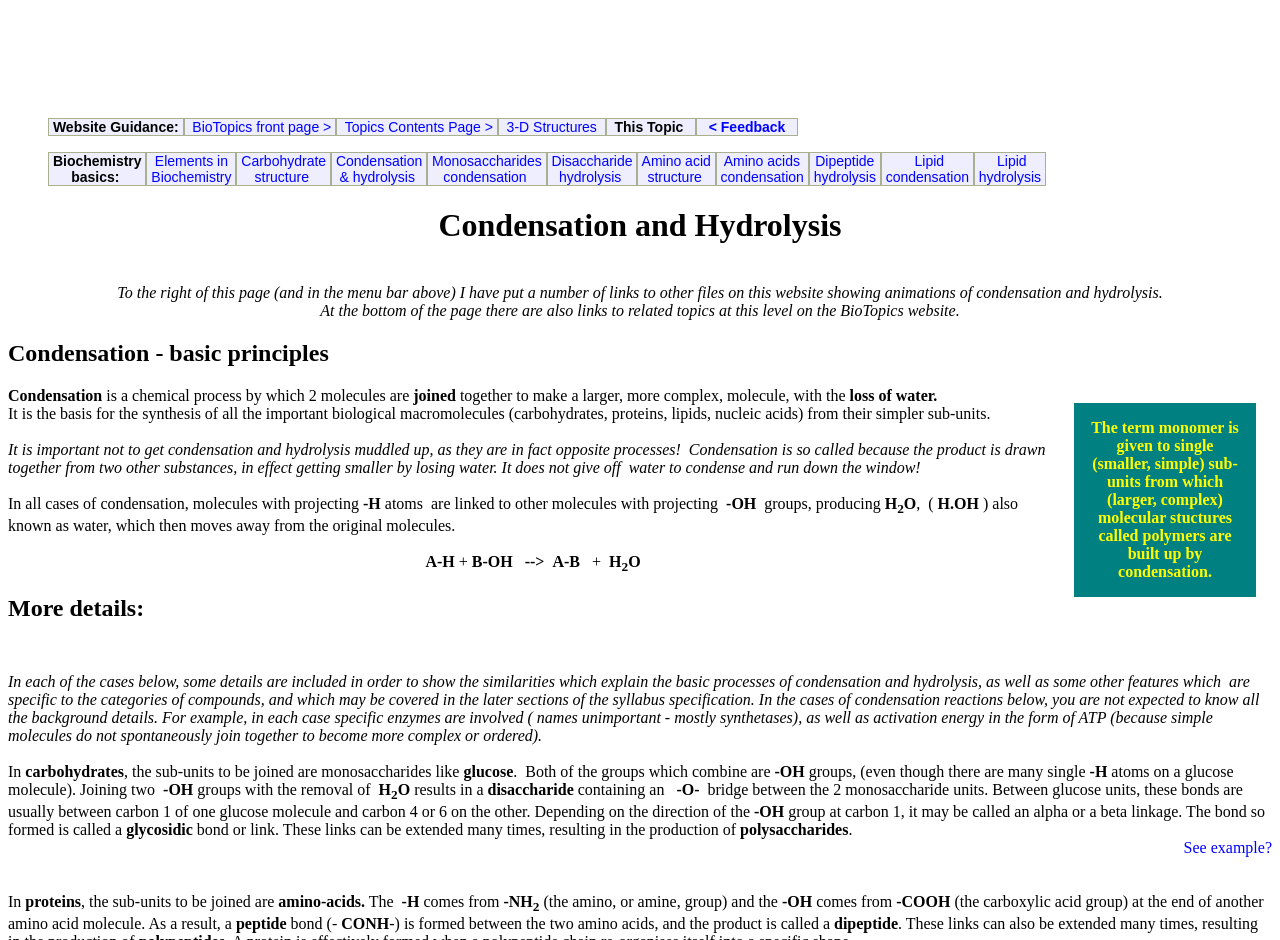Provide a thorough summary of the webpage.

This webpage is about Condensation and Hydrolysis reactions, providing background information on these chemical processes. At the top, there is an advertisement iframe. Below it, there is a list of links to jump to other sections of the website, including the home page, educational sections, 3D molecular structures, and a feedback form.

The main content of the webpage is divided into several sections. The first section explains the basics of condensation, a chemical process where two molecules are joined together to form a larger molecule, resulting in the loss of water. This process is essential for the synthesis of biological macromolecules such as carbohydrates, proteins, lipids, and nucleic acids.

The next section provides more details on condensation, including the types of molecules involved and the loss of water. It also explains that condensation is the opposite of hydrolysis, another important chemical process.

The webpage then delves deeper into the specifics of condensation reactions, including the role of enzymes and activation energy. It provides examples of condensation reactions involving carbohydrates, such as the joining of monosaccharides like glucose.

Throughout the webpage, there are links to related topics and animations of condensation and hydrolysis reactions. At the bottom of the page, there are additional links to related topics at the same level on the BioTopics website.